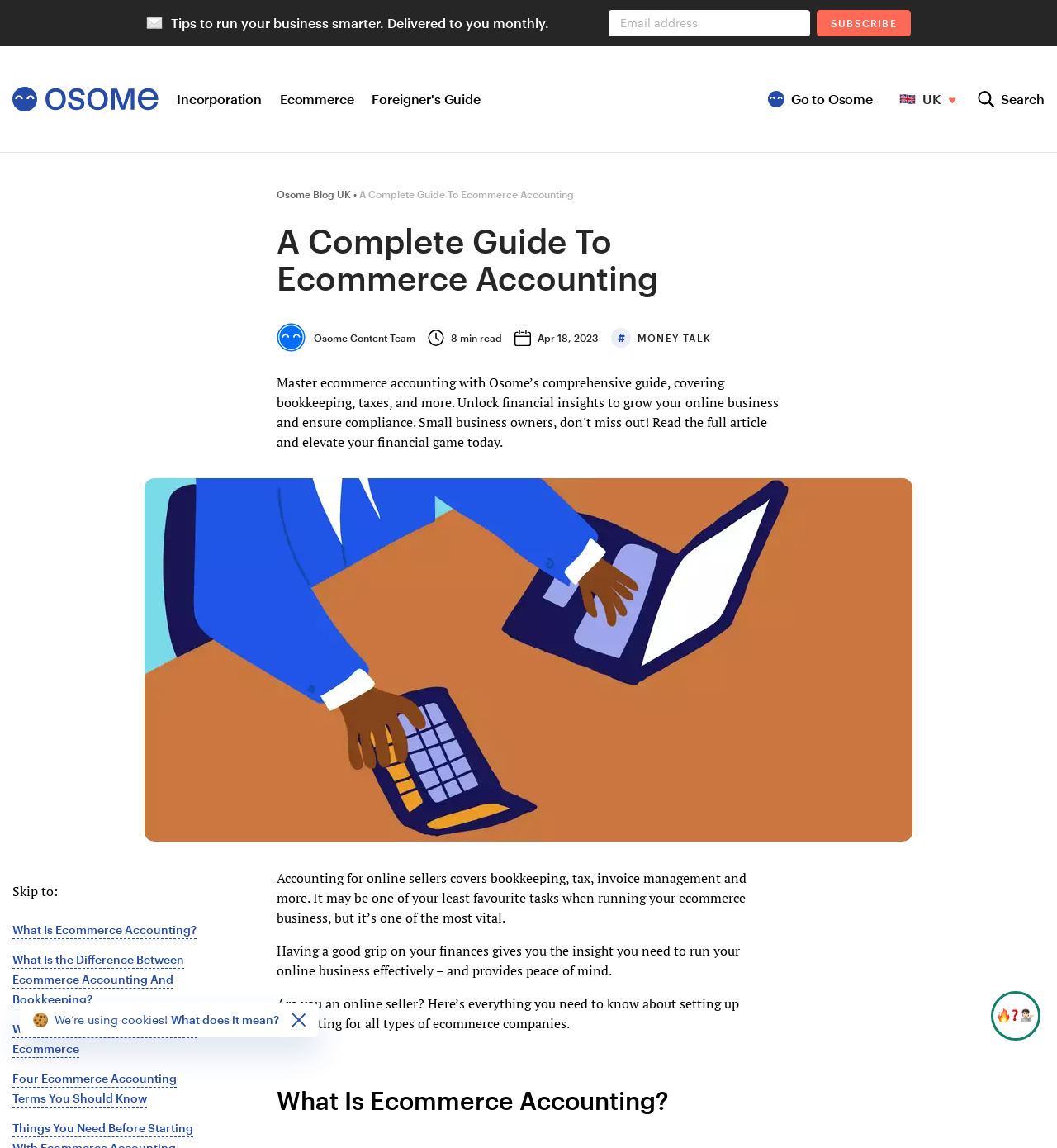Please determine the bounding box of the UI element that matches this description: Hong Kong. The coordinates should be given as (top-left x, top-left y, bottom-right x, bottom-right y), with all values between 0 and 1.

[0.799, 0.121, 0.909, 0.15]